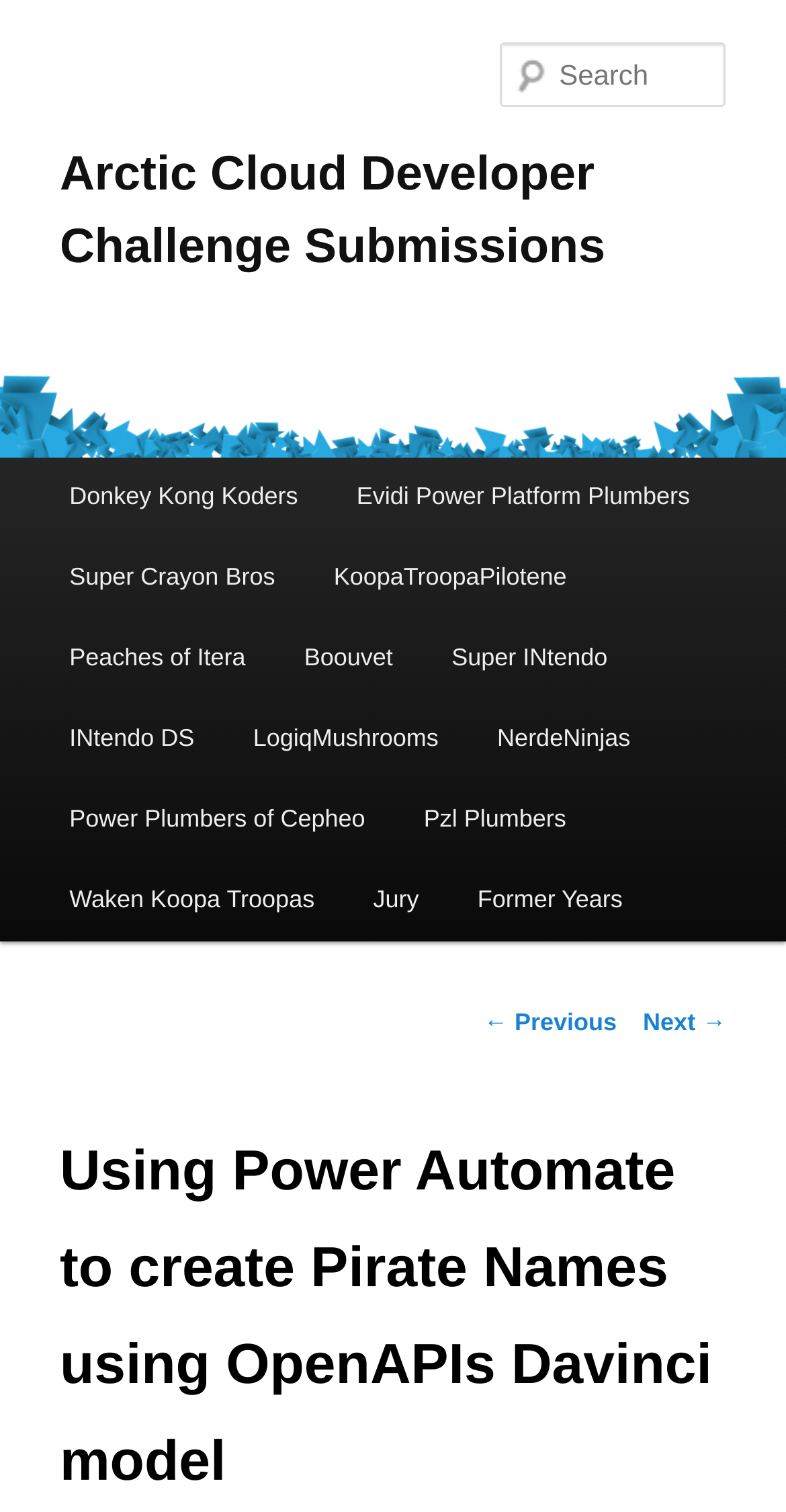Please determine the bounding box coordinates of the element to click on in order to accomplish the following task: "Go to Next post". Ensure the coordinates are four float numbers ranging from 0 to 1, i.e., [left, top, right, bottom].

[0.818, 0.667, 0.924, 0.685]